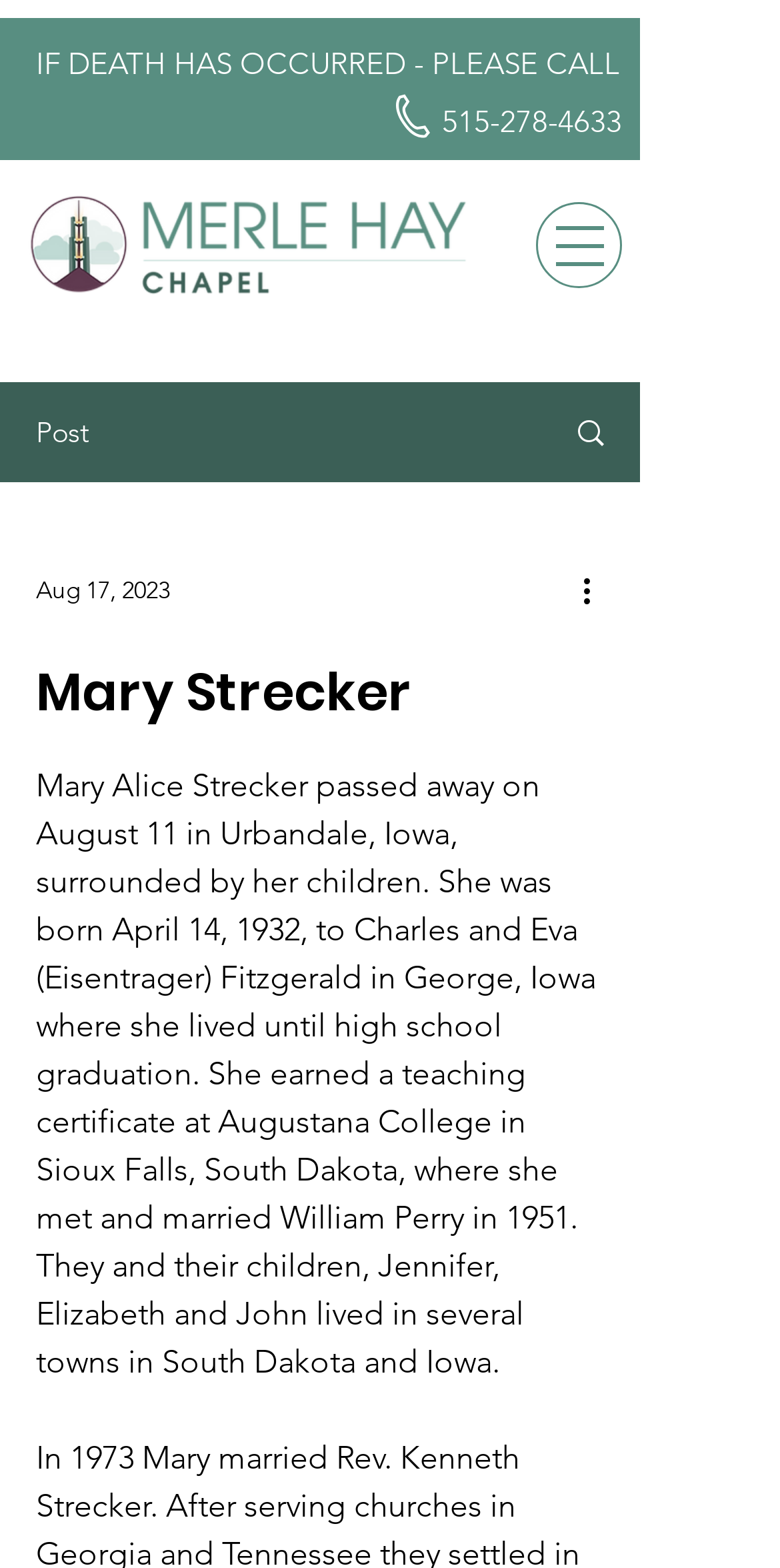What is the name of Mary Strecker's husband?
Please give a detailed and elaborate answer to the question based on the image.

I found this information by reading the static text that describes Mary Strecker's life, which is located below the heading 'Mary Strecker'.